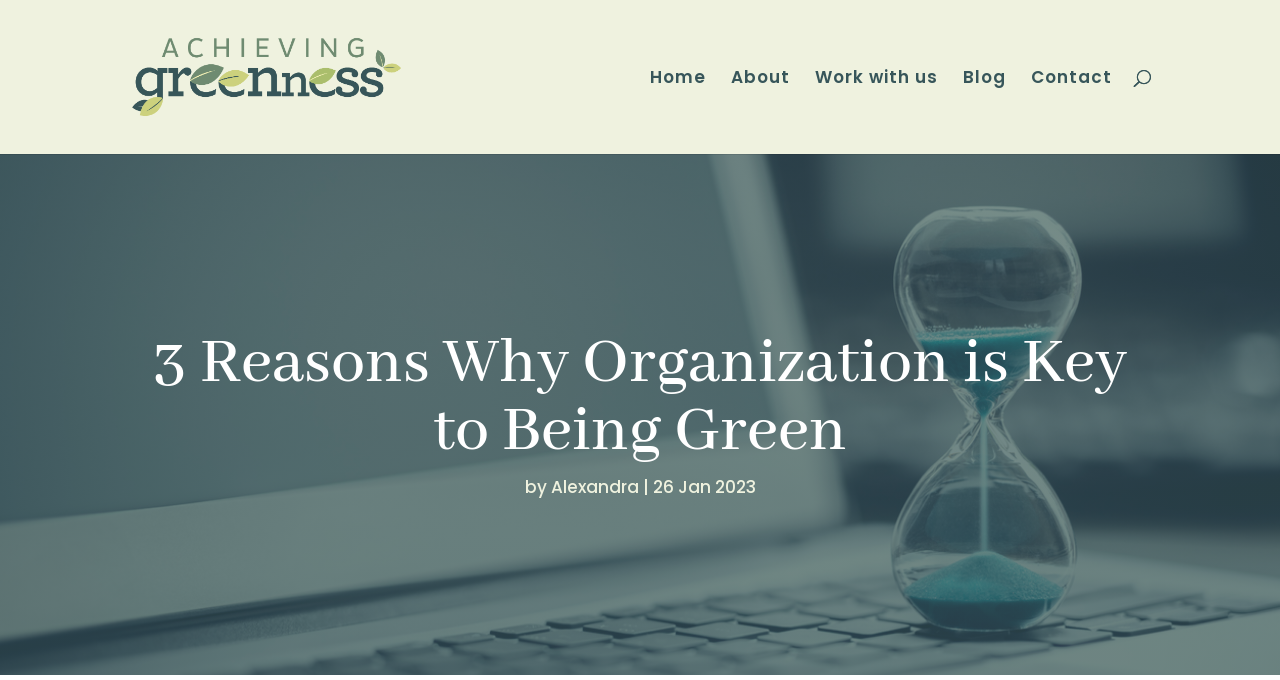Identify the bounding box coordinates of the region I need to click to complete this instruction: "search for something".

[0.1, 0.0, 0.9, 0.001]